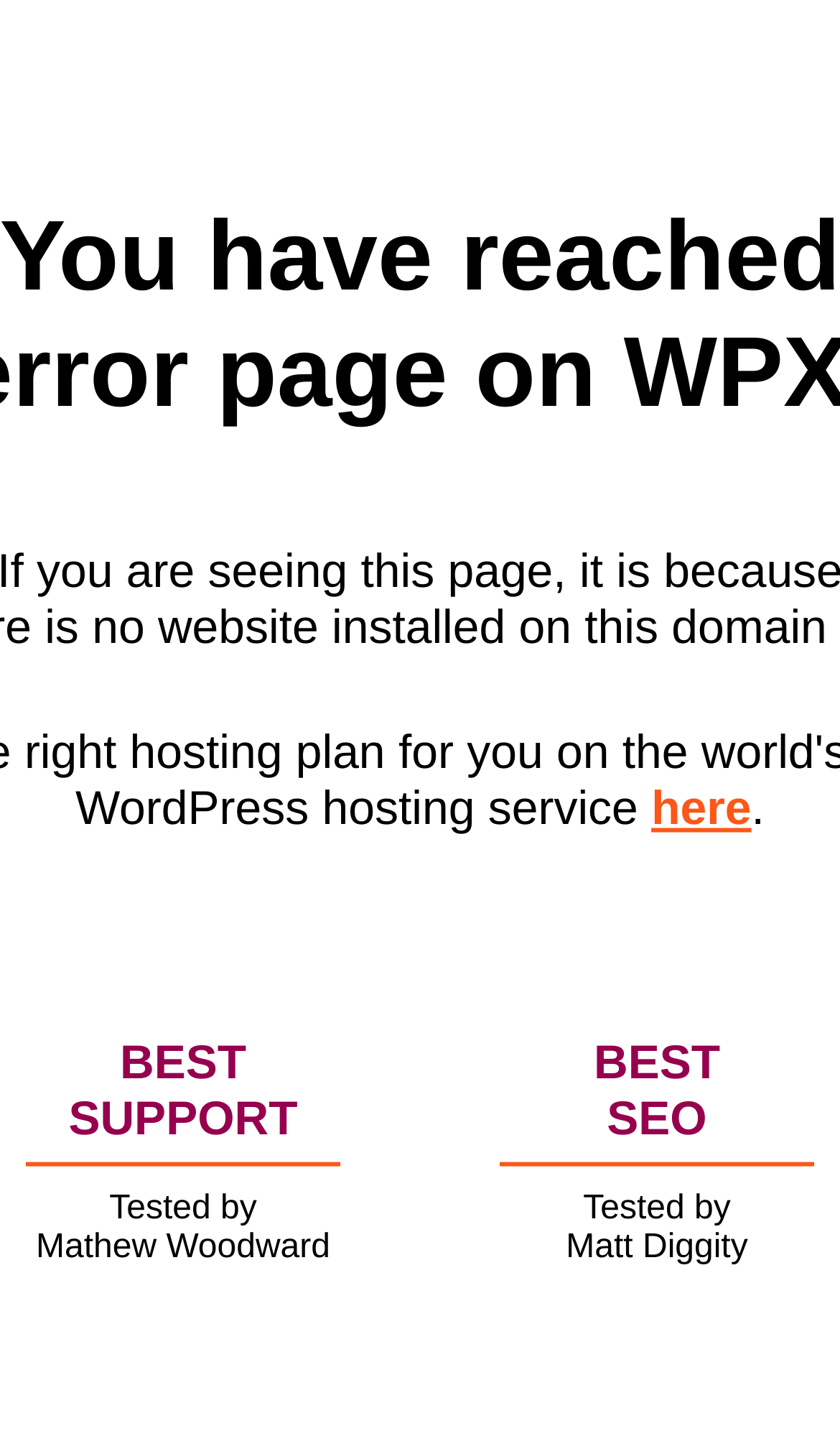Convey a detailed summary of the webpage, mentioning all key elements.

The webpage appears to be a comparison or review page for WordPress hosting services. At the top, there is a heading that reads "WordPress hosting service" with a link to "here" next to it. 

Below the heading, there are two columns of text. The left column has three lines of text: "BEST", "SUPPORT", and "Tested by Mathew Woodward". The right column has three lines of text as well: "BEST", "SEO", and "Tested by Matt Diggity". The text "BEST" in both columns is positioned near the top, with "SUPPORT" and "SEO" below them, respectively. The names "Mathew Woodward" and "Matt Diggity" are placed at the bottom of their respective columns.